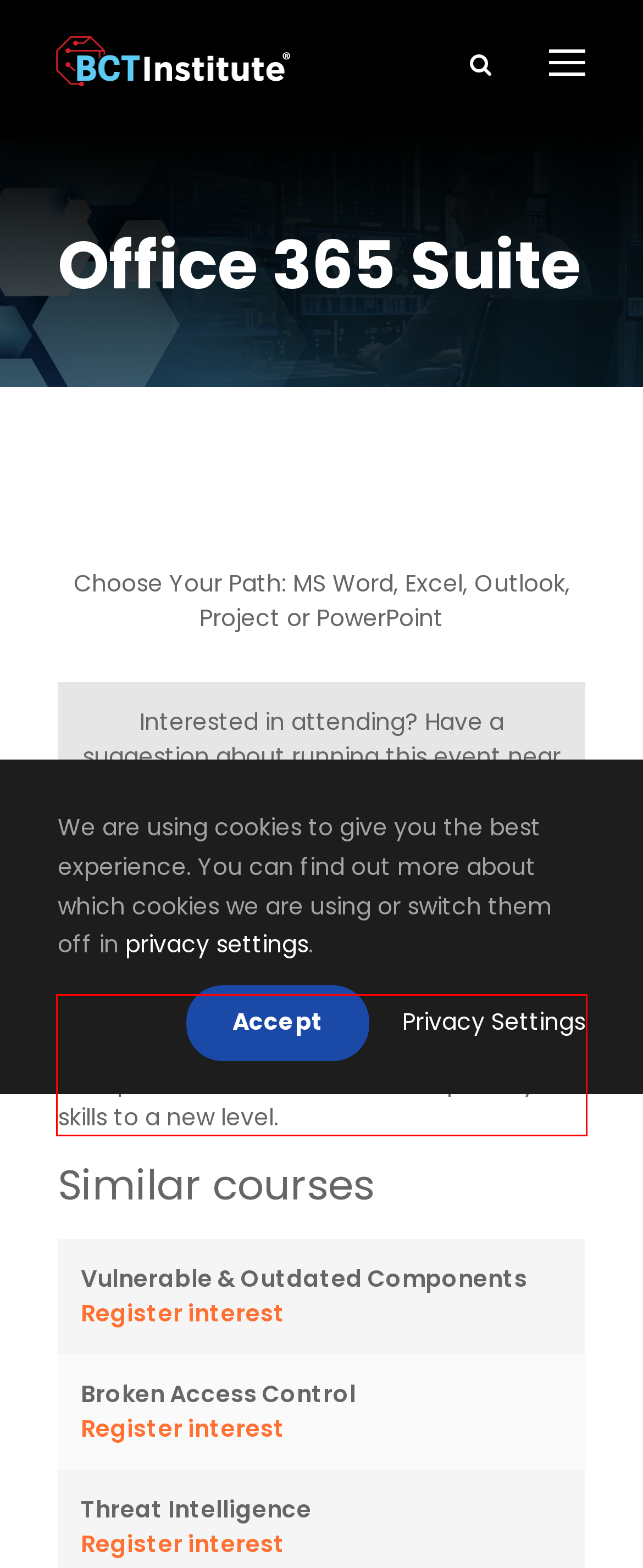The screenshot provided shows a webpage with a red bounding box. Apply OCR to the text within this red bounding box and provide the extracted content.

MS Office has been a stapled for productivity for generations. Join us for one session or multiple sessions to refresh and update your skills to a new level.